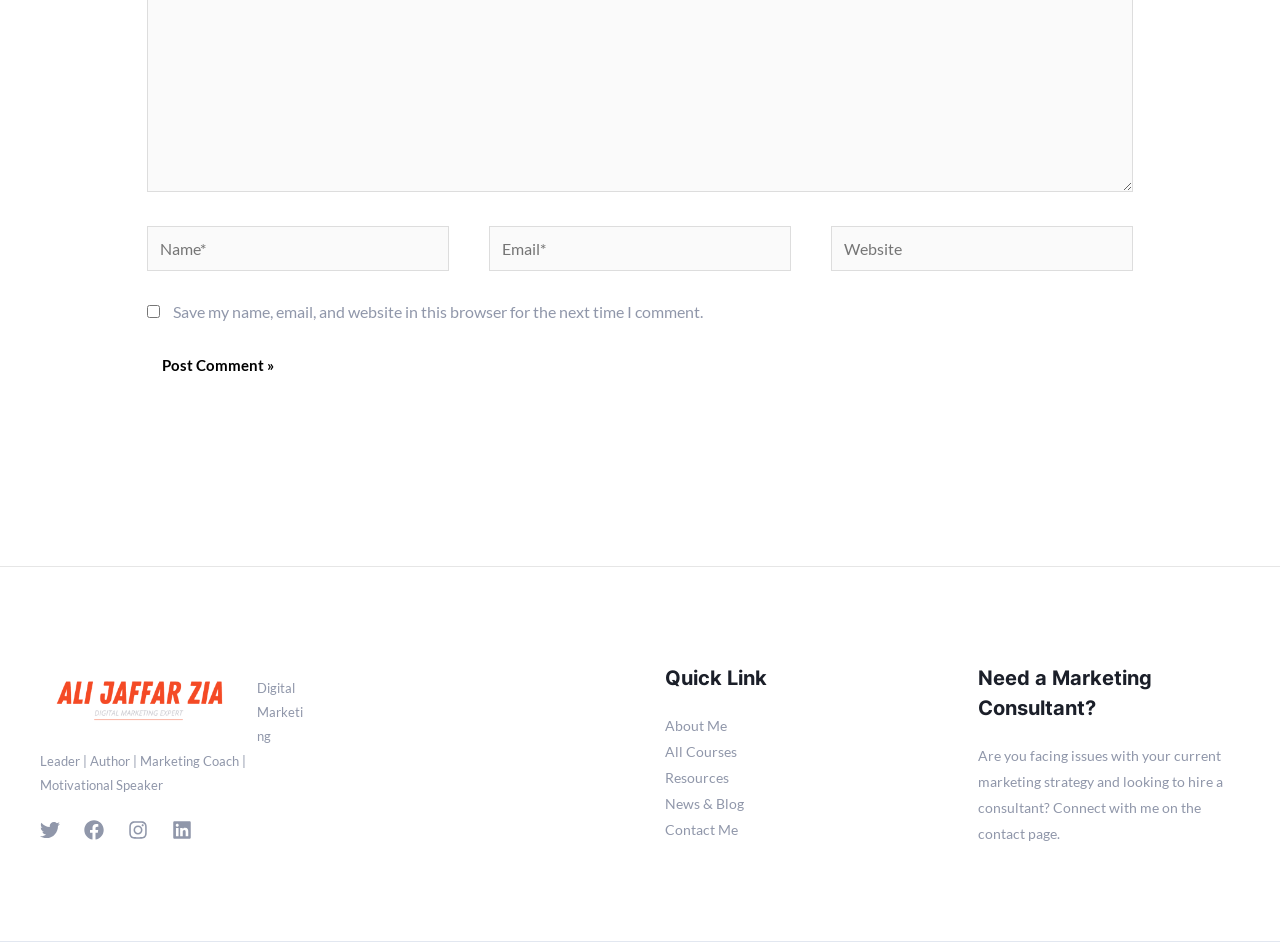Locate the bounding box coordinates of the segment that needs to be clicked to meet this instruction: "Enter your website".

[0.649, 0.237, 0.885, 0.285]